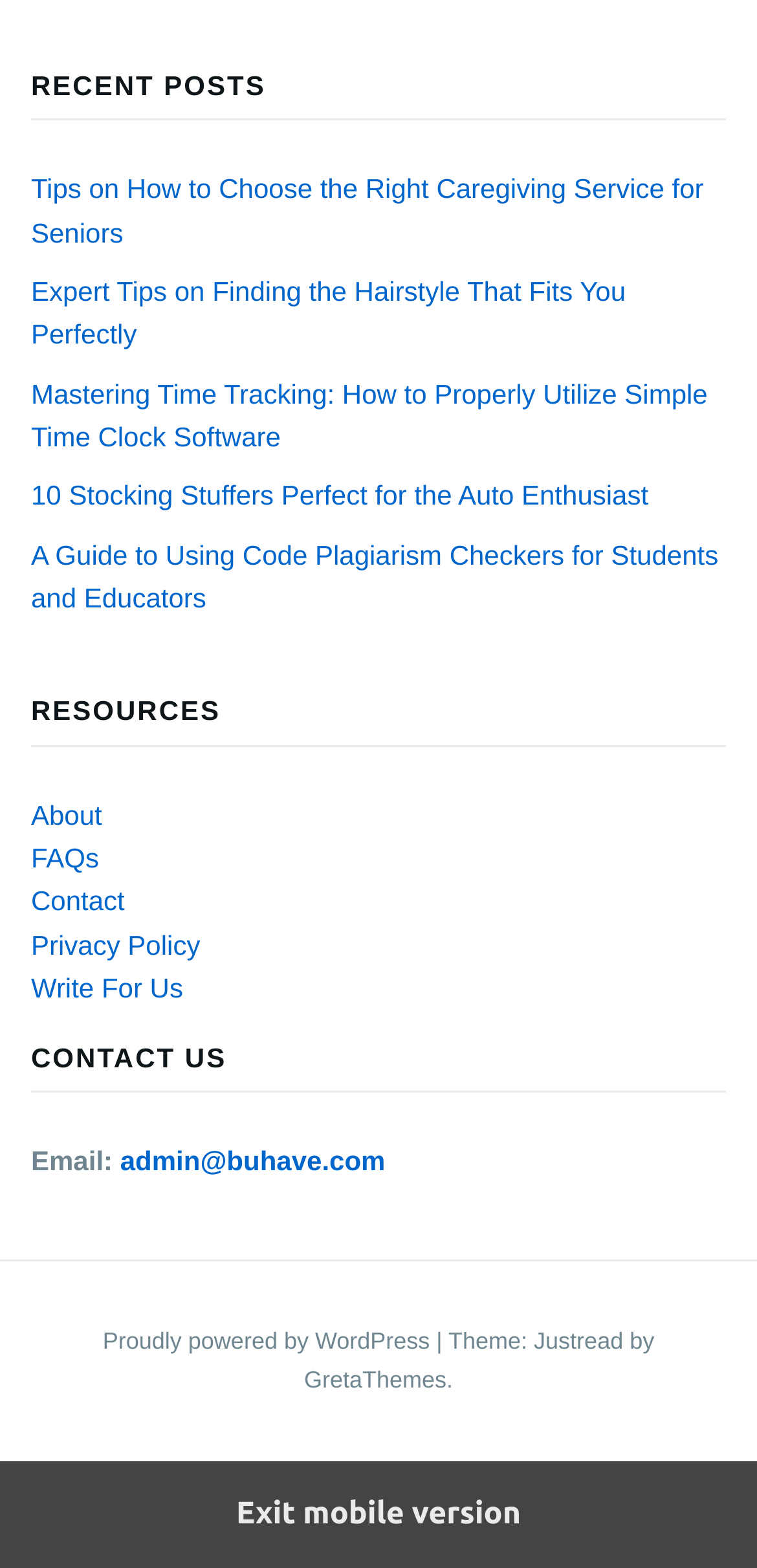Identify the bounding box coordinates of the section that should be clicked to achieve the task described: "visit the FAQs page".

[0.041, 0.537, 0.131, 0.557]